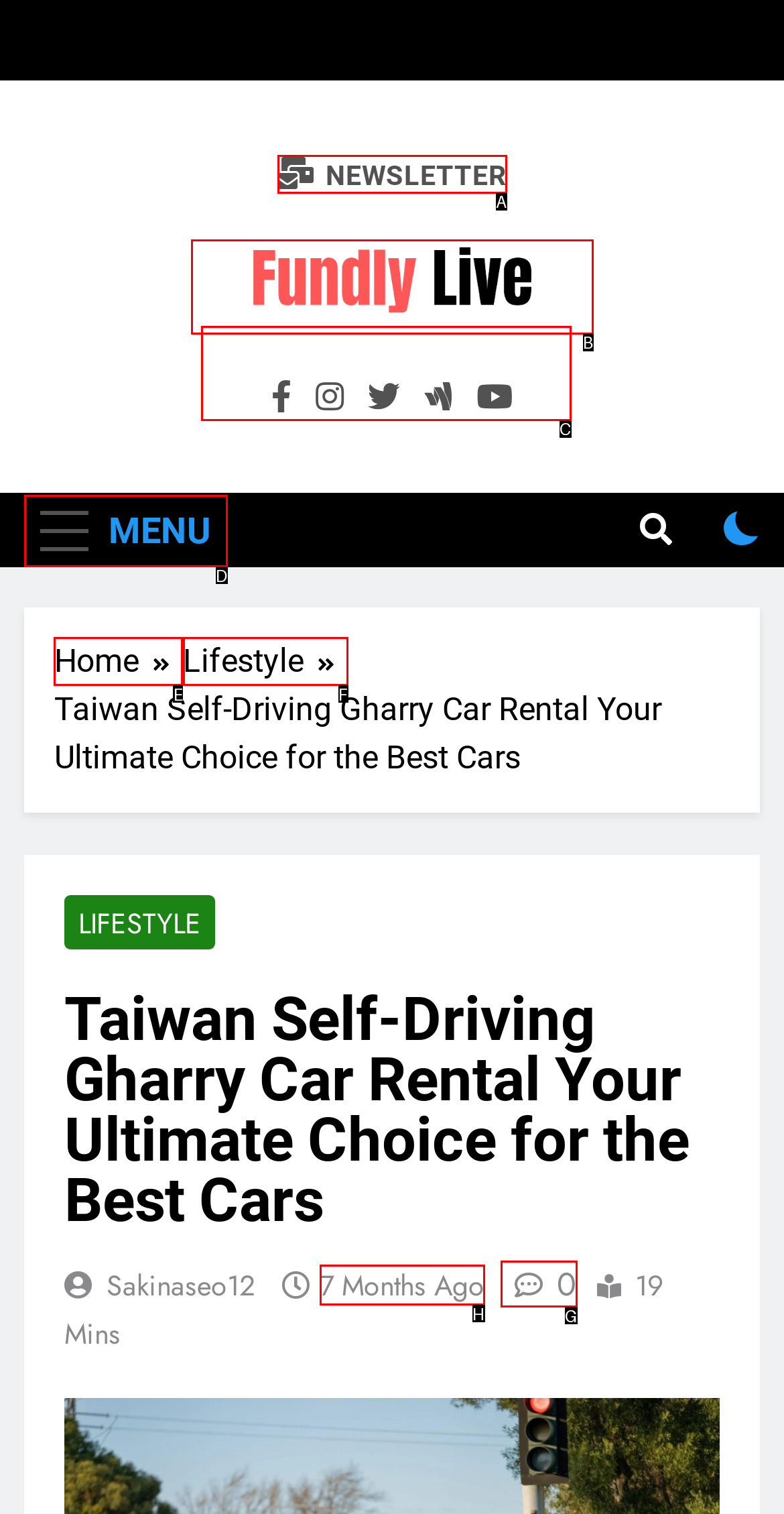Identify which lettered option completes the task: Contact customer service. Provide the letter of the correct choice.

None